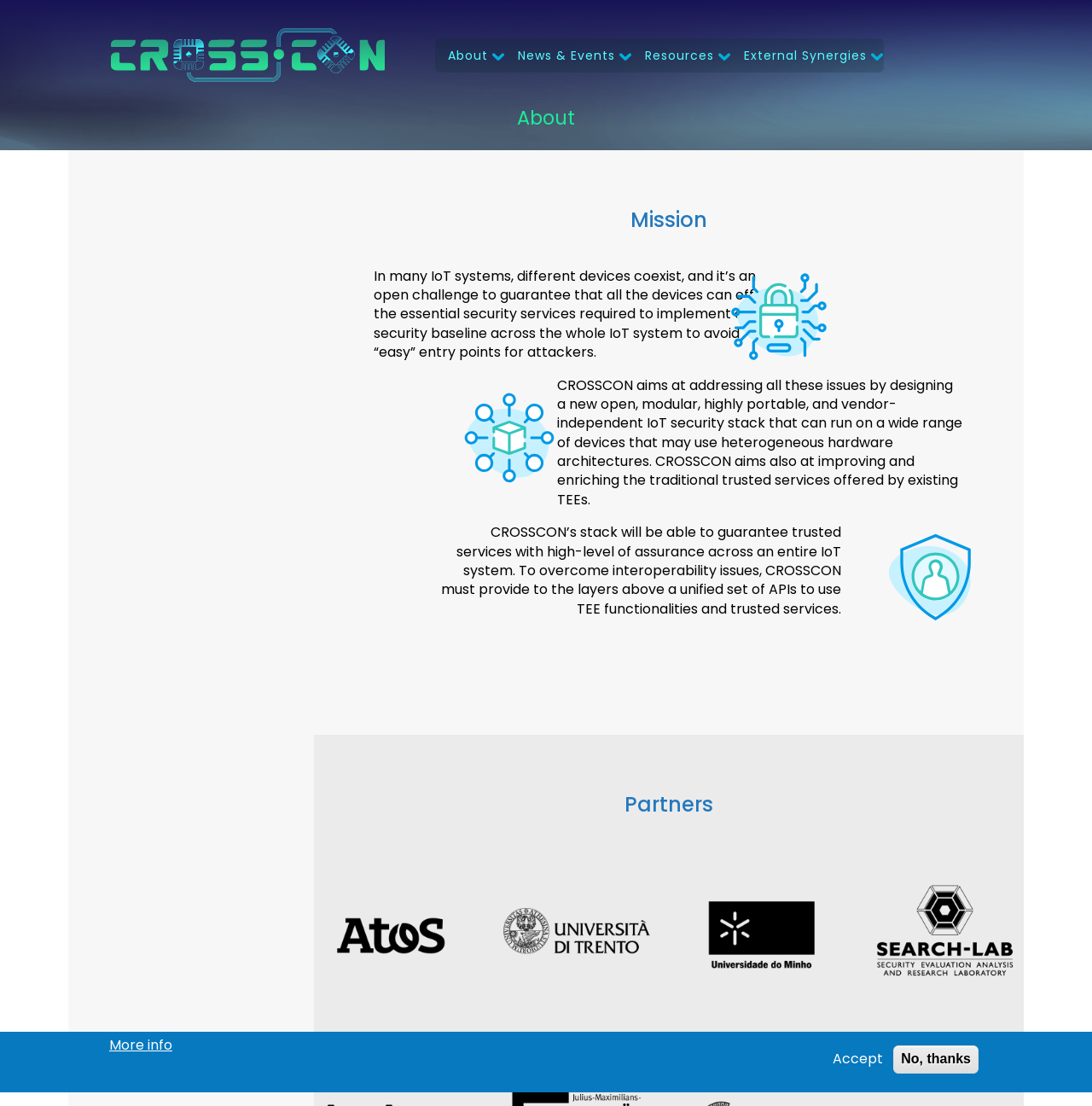Answer in one word or a short phrase: 
What is the relationship between CROSSCON and TEEs?

Improving and enriching